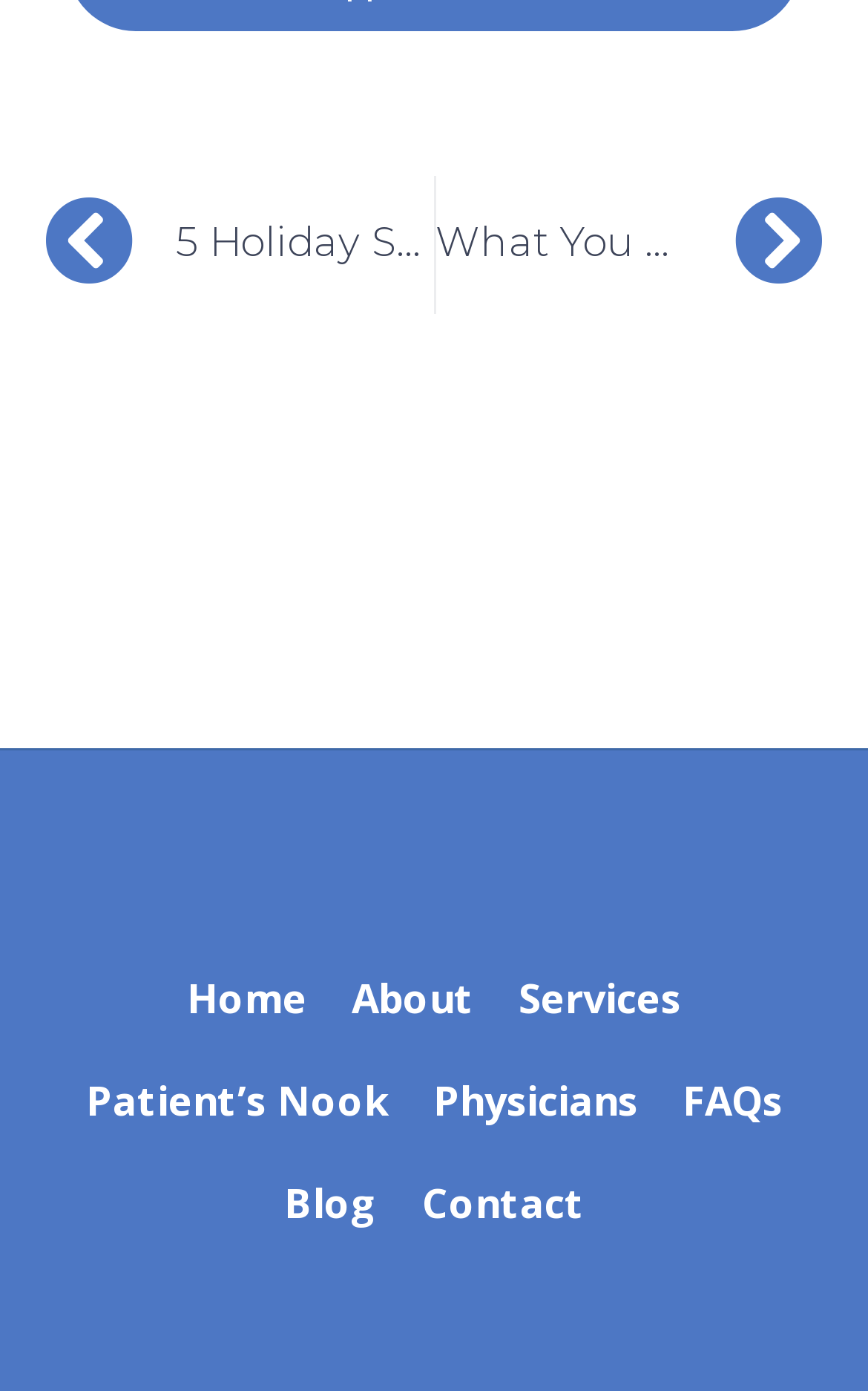Find the bounding box coordinates of the element you need to click on to perform this action: 'visit patient’s nook'. The coordinates should be represented by four float values between 0 and 1, in the format [left, top, right, bottom].

[0.073, 0.754, 0.473, 0.828]